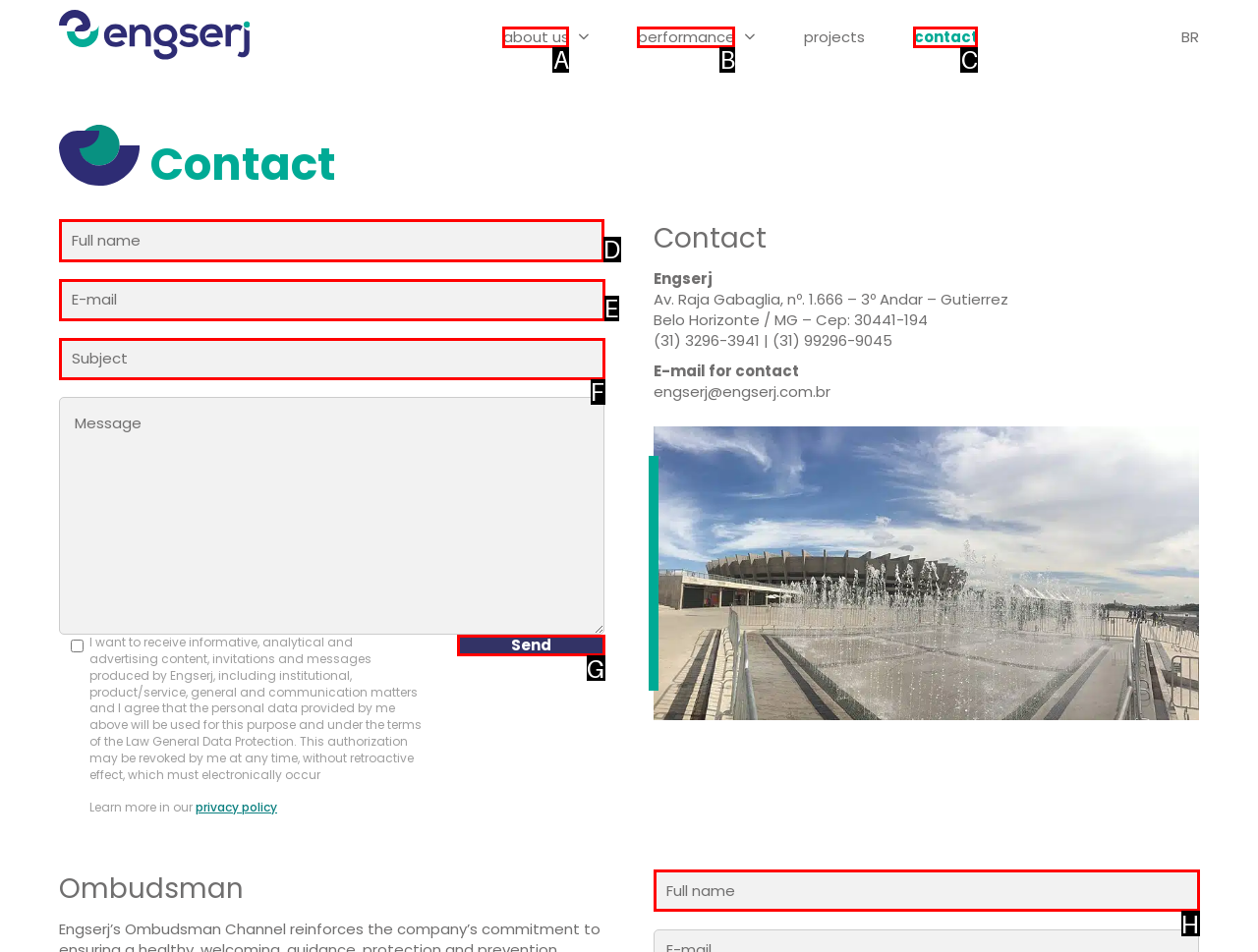Tell me which one HTML element I should click to complete the following task: Fill in the 'Full name' textbox Answer with the option's letter from the given choices directly.

D